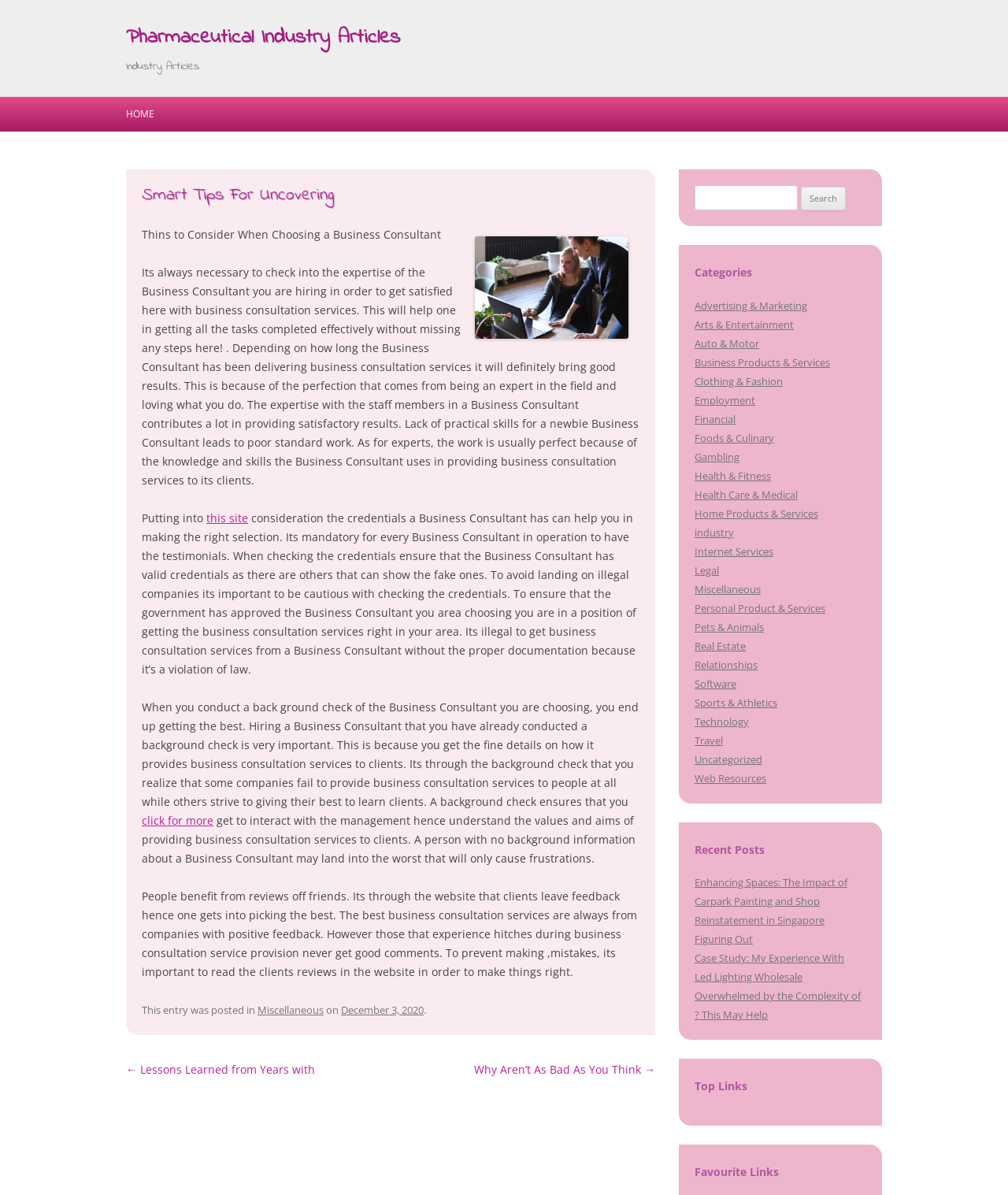Describe every aspect of the webpage in a detailed manner.

This webpage is about pharmaceutical industry articles, with a focus on smart tips for uncovering relevant information. At the top, there is a heading that reads "Pharmaceutical Industry Articles" and a link with the same text. Below this, there is another heading that reads "Industry Articles". 

On the left side of the page, there is a main section that contains an article with a heading "Smart Tips For Uncovering". The article discusses the importance of checking the expertise of a business consultant and considering their credentials when making a selection. It also emphasizes the need for a background check and reading client reviews to ensure the best business consultation services.

To the right of the article, there is a search bar with a label "Search for:" and a button to submit the search query. Below the search bar, there are several headings and links categorized by topics such as "Categories", "Recent Posts", and "Top Links". These links lead to various articles and resources related to the pharmaceutical industry.

At the bottom of the page, there is a footer section that contains a post navigation section with links to previous and next posts, as well as a section that displays the date of the post, "December 3, 2020".